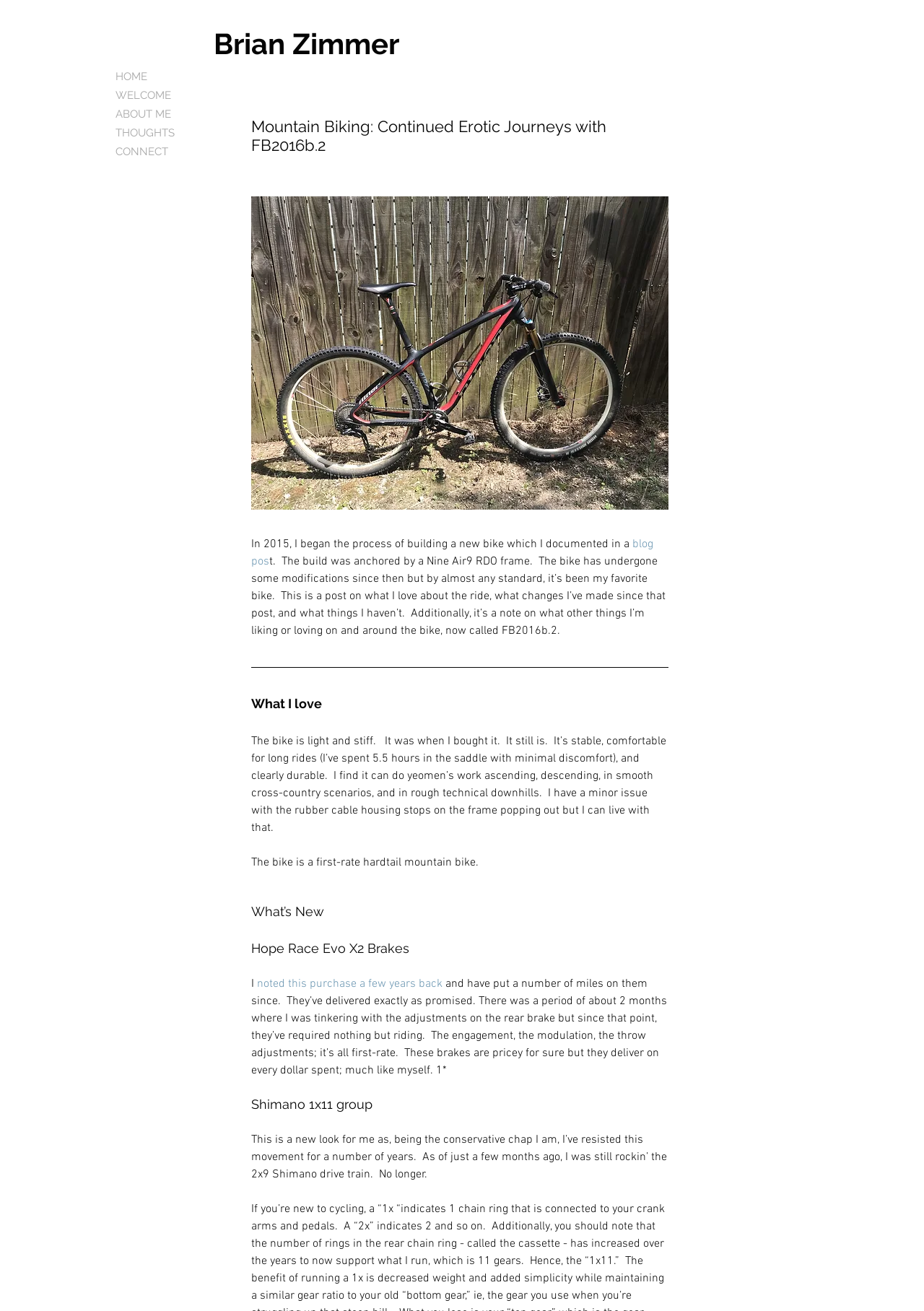Based on the element description: "CONNECT", identify the UI element and provide its bounding box coordinates. Use four float numbers between 0 and 1, [left, top, right, bottom].

[0.117, 0.108, 0.202, 0.123]